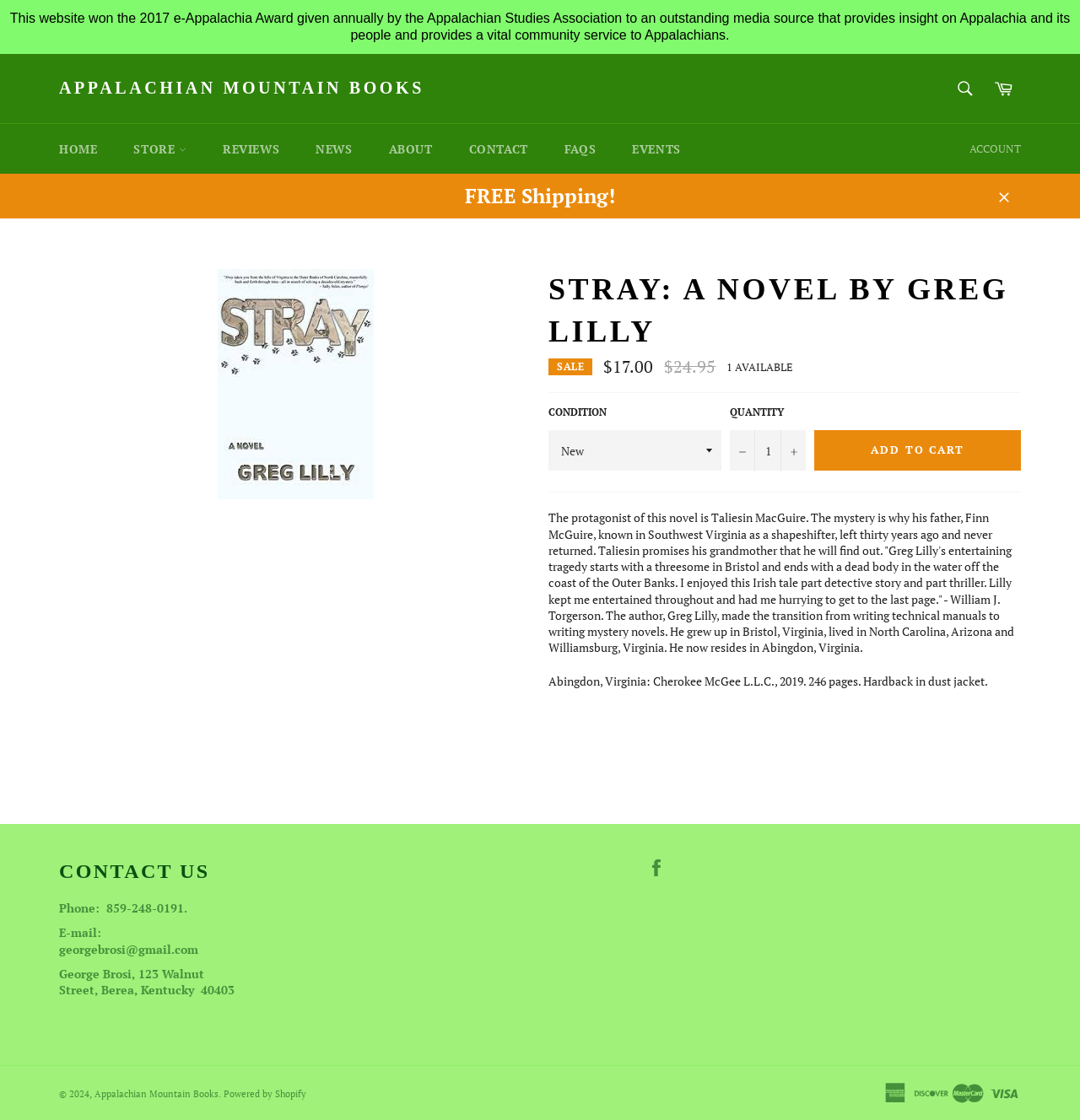Please give the bounding box coordinates of the area that should be clicked to fulfill the following instruction: "Contact us". The coordinates should be in the format of four float numbers from 0 to 1, i.e., [left, top, right, bottom].

[0.055, 0.766, 0.22, 0.791]